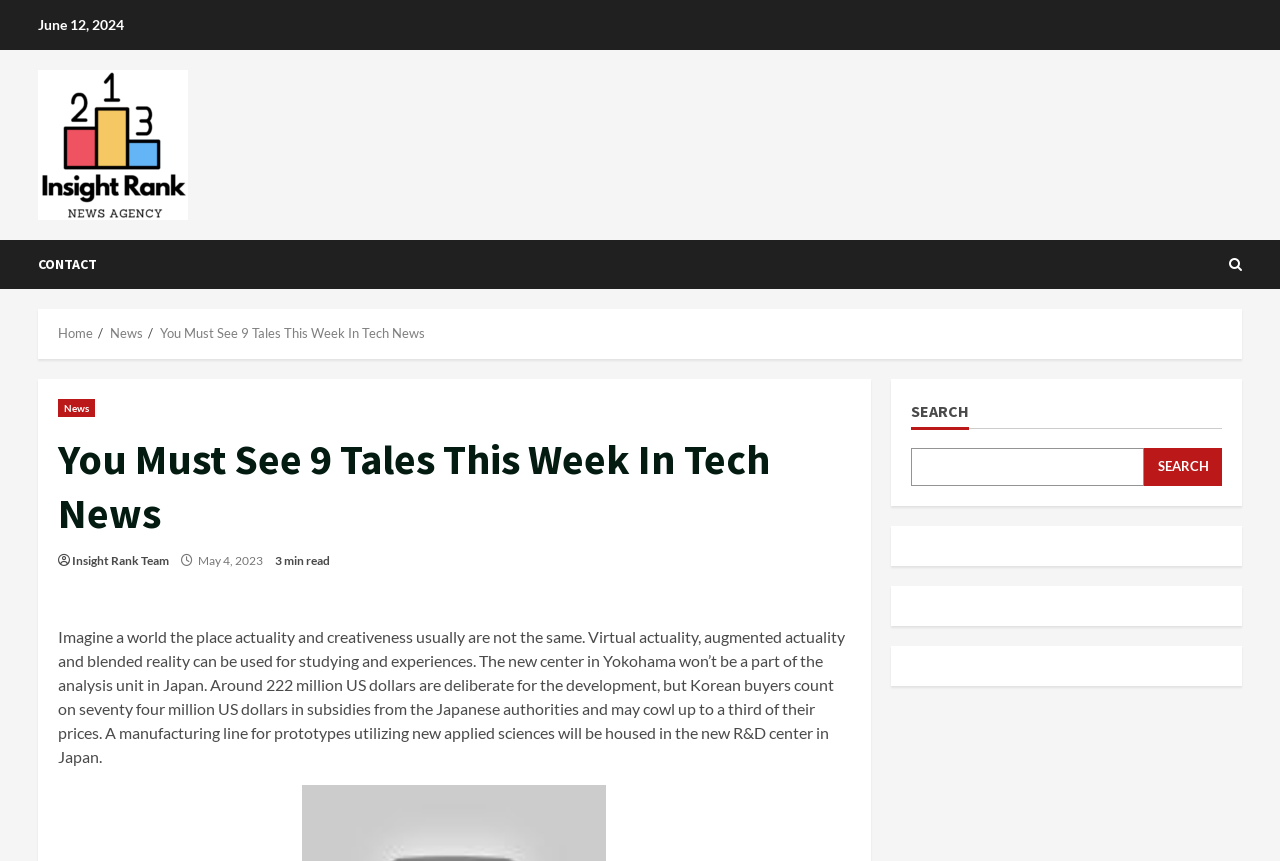What is the amount of subsidies expected from the Japanese government?
Please provide a single word or phrase based on the screenshot.

74 million US dollars